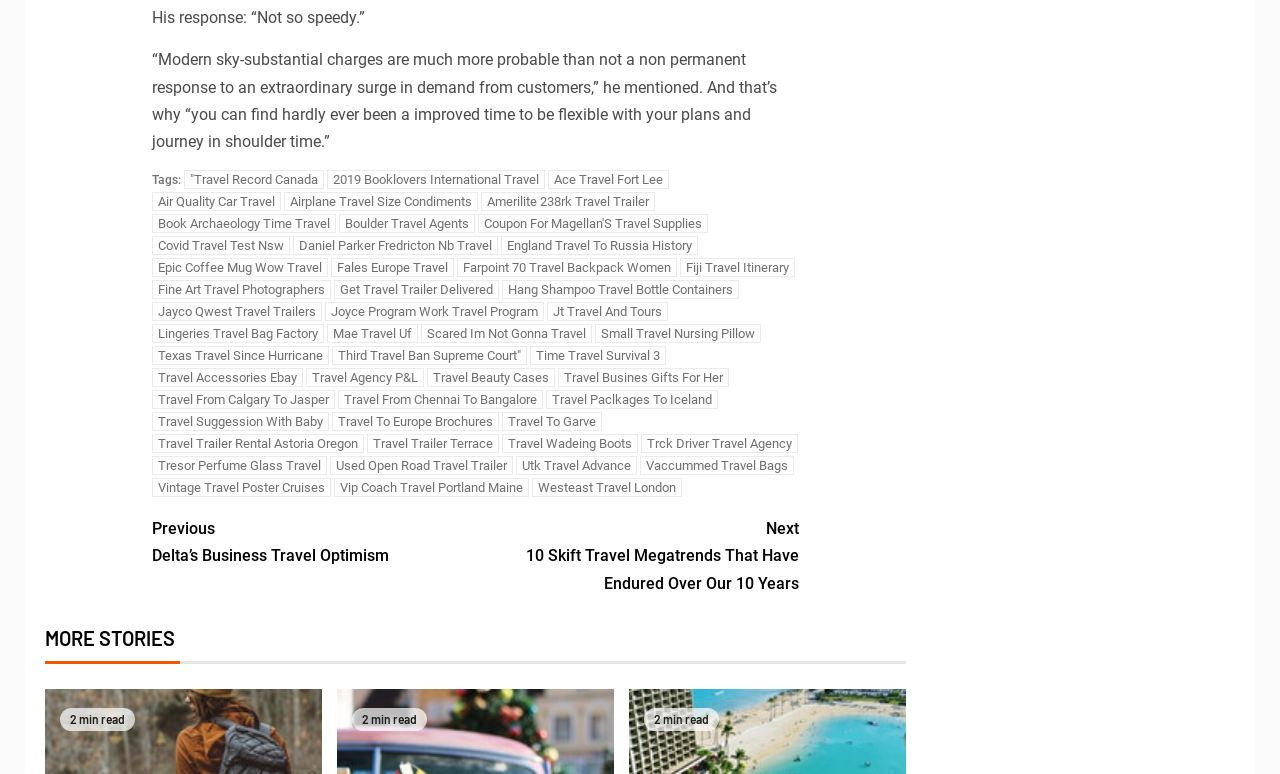Please identify the coordinates of the bounding box that should be clicked to fulfill this instruction: "Explore 'Air Quality Car Travel'".

[0.119, 0.248, 0.219, 0.273]